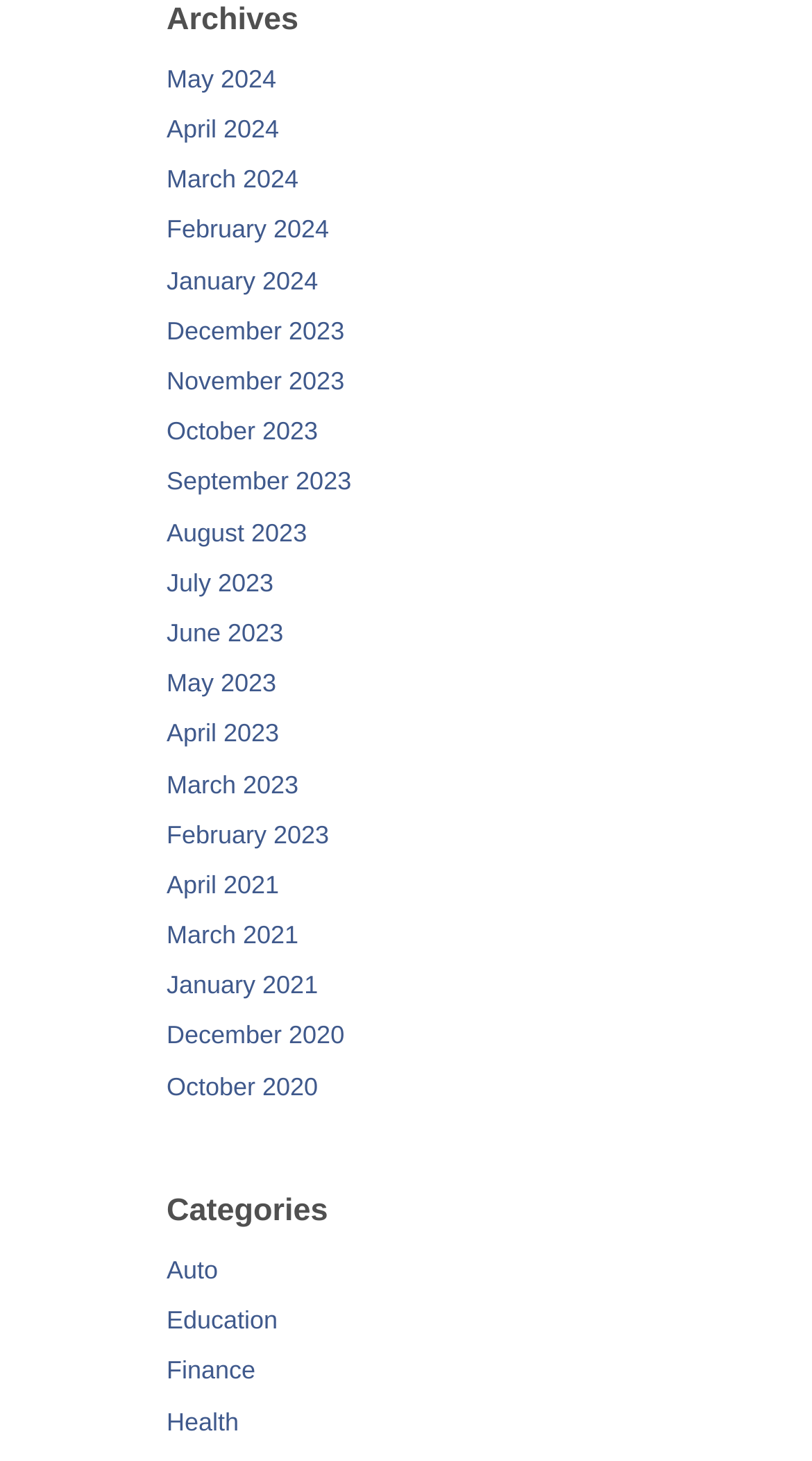Provide the bounding box coordinates of the UI element this sentence describes: "Finance".

[0.205, 0.928, 0.315, 0.948]